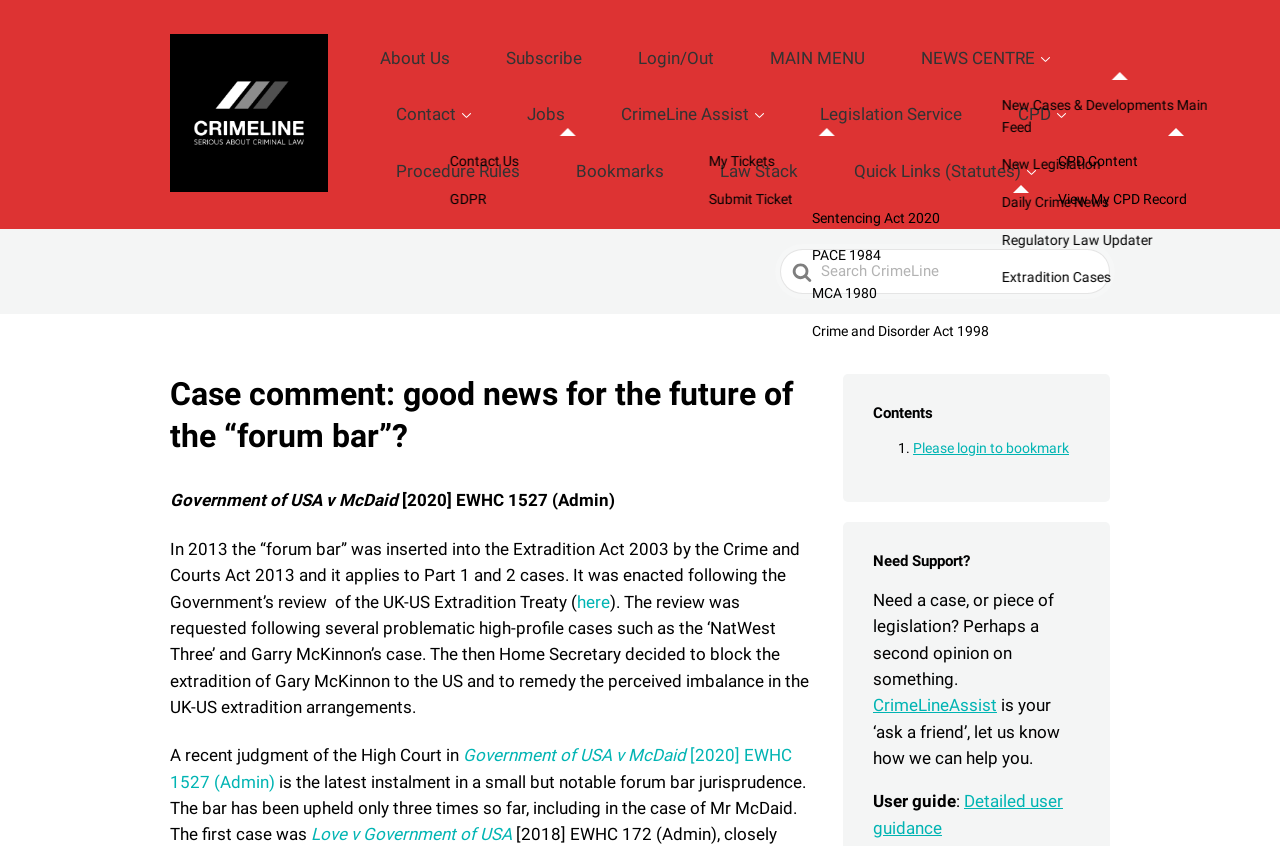Produce an elaborate caption capturing the essence of the webpage.

The webpage is about a case comment on the future of the "forum bar" in the context of extradition law. At the top, there is a logo and a navigation menu with links to various sections of the website, including "About Us", "Subscribe", "Login/Out", and "MAIN MENU". Below the navigation menu, there is a search bar with a combobox and a search icon.

The main content of the webpage is divided into sections. The first section has a heading "Case comment: good news for the future of the “forum bar”?" and provides an introduction to the topic. Below this, there is a section with a heading "Government of USA v McDaid" that discusses a specific court case related to the "forum bar". This section includes a link to more information about the case.

The next section has a heading "Contents" and appears to be a table of contents or an index of related topics. Below this, there is a section with a heading "Need Support?" that provides information on how to get help or support from the website, including a link to "CrimeLineAssist" and a user guide.

Throughout the webpage, there are various links to related topics, legislation, and resources, as well as images and icons to enhance the user experience.